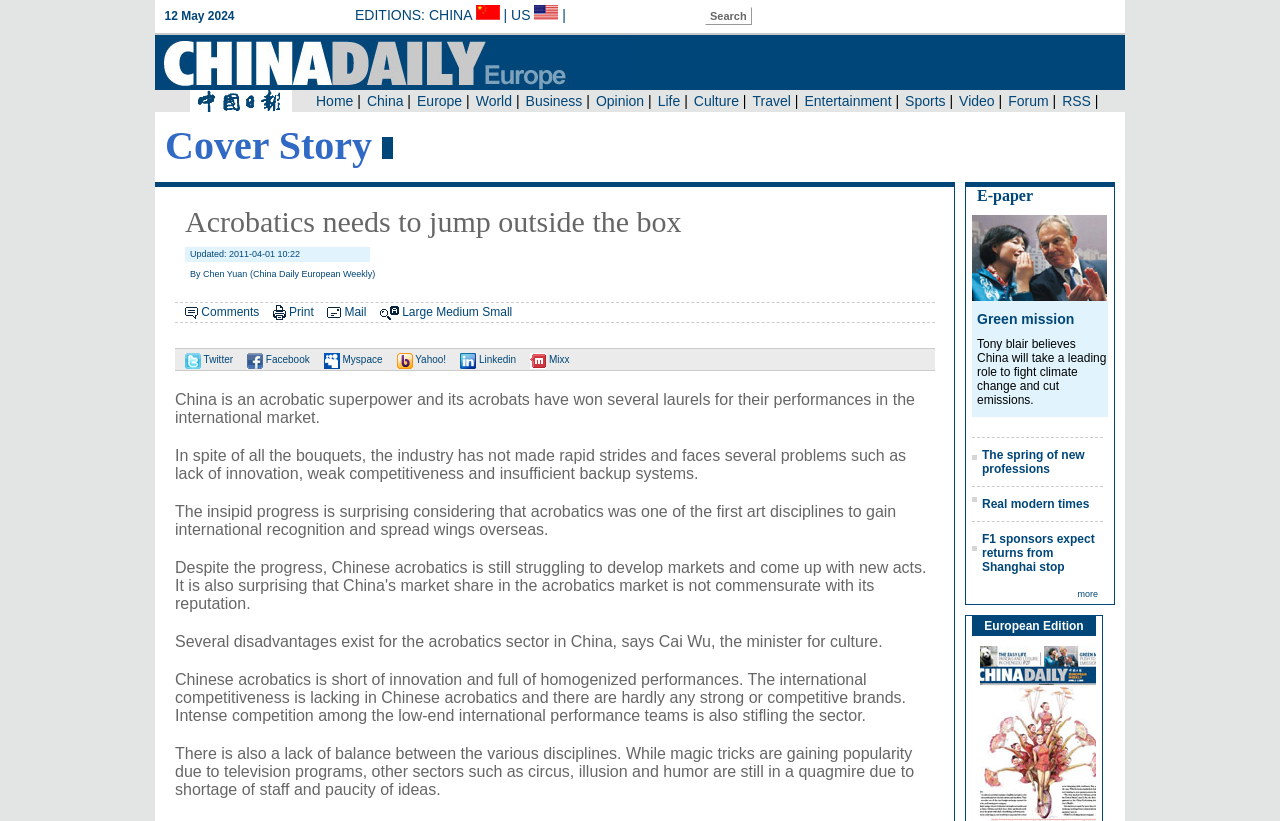Describe all significant elements and features of the webpage.

This webpage appears to be a news article or blog post about China's acrobatic industry. At the top of the page, there is a layout table that spans almost the entire width of the page, containing an iframe. Below this, there is a heading that reads "Acrobatics needs to jump outside the box" in a large font size. 

To the right of the heading, there are several links and images, including "Comments", "Print", "Mail", and social media links such as Twitter, Facebook, and LinkedIn. These links are arranged horizontally and are relatively small in size.

Below the heading and links, there is a large block of text that discusses the state of China's acrobatic industry. The text is divided into several paragraphs, each describing the challenges and problems faced by the industry, such as a lack of innovation, weak competitiveness, and insufficient backup systems.

To the right of the main text, there are several headings and links, including "E-paper", "Green mission", "The spring of new professions", "Real modern times", and "F1 sponsors expect returns from Shanghai stop". These headings and links appear to be related to other news articles or topics.

At the very bottom of the page, there is a link that reads "more", suggesting that there may be additional content or articles available.